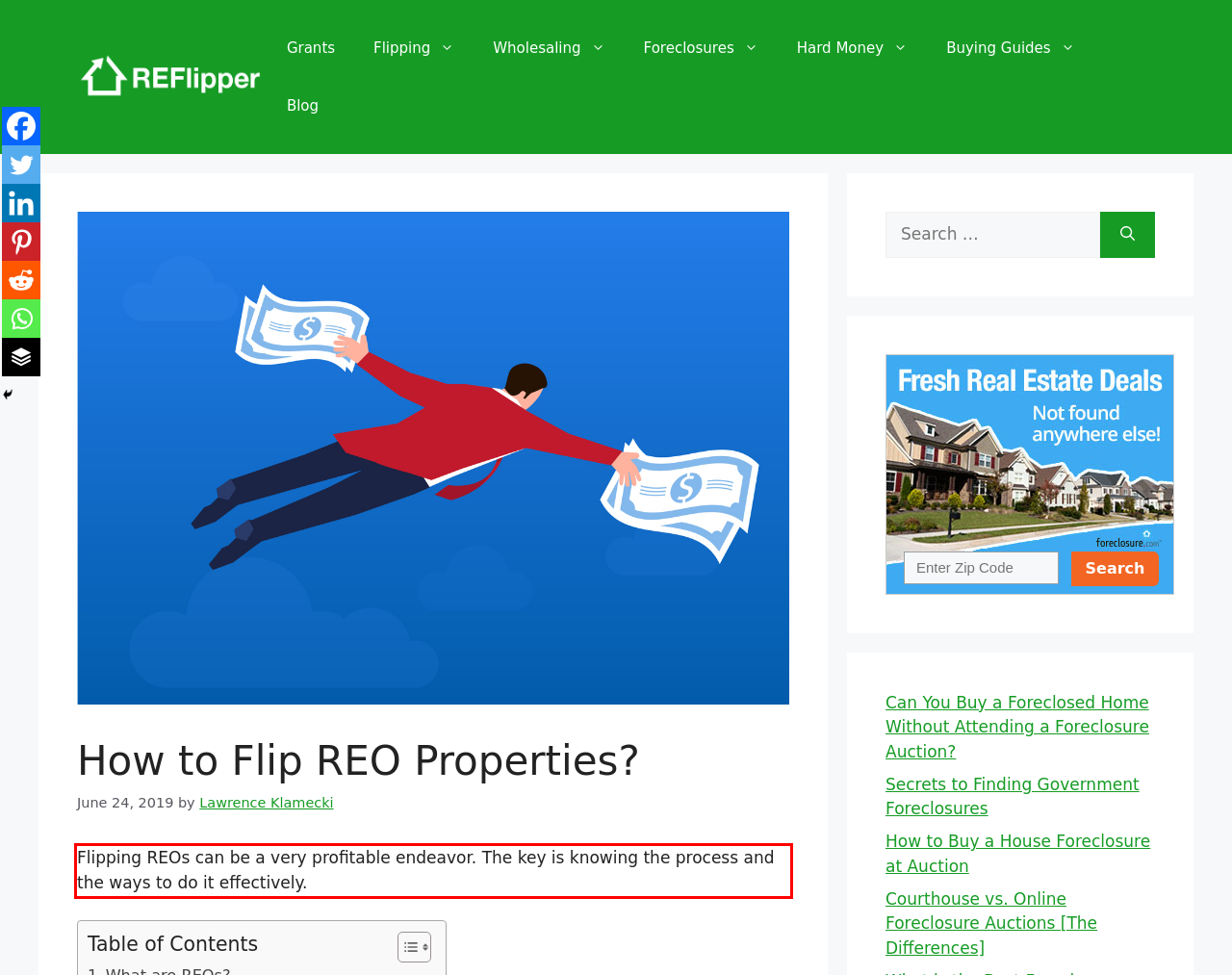From the given screenshot of a webpage, identify the red bounding box and extract the text content within it.

Flipping REOs can be a very profitable endeavor. The key is knowing the process and the ways to do it effectively.